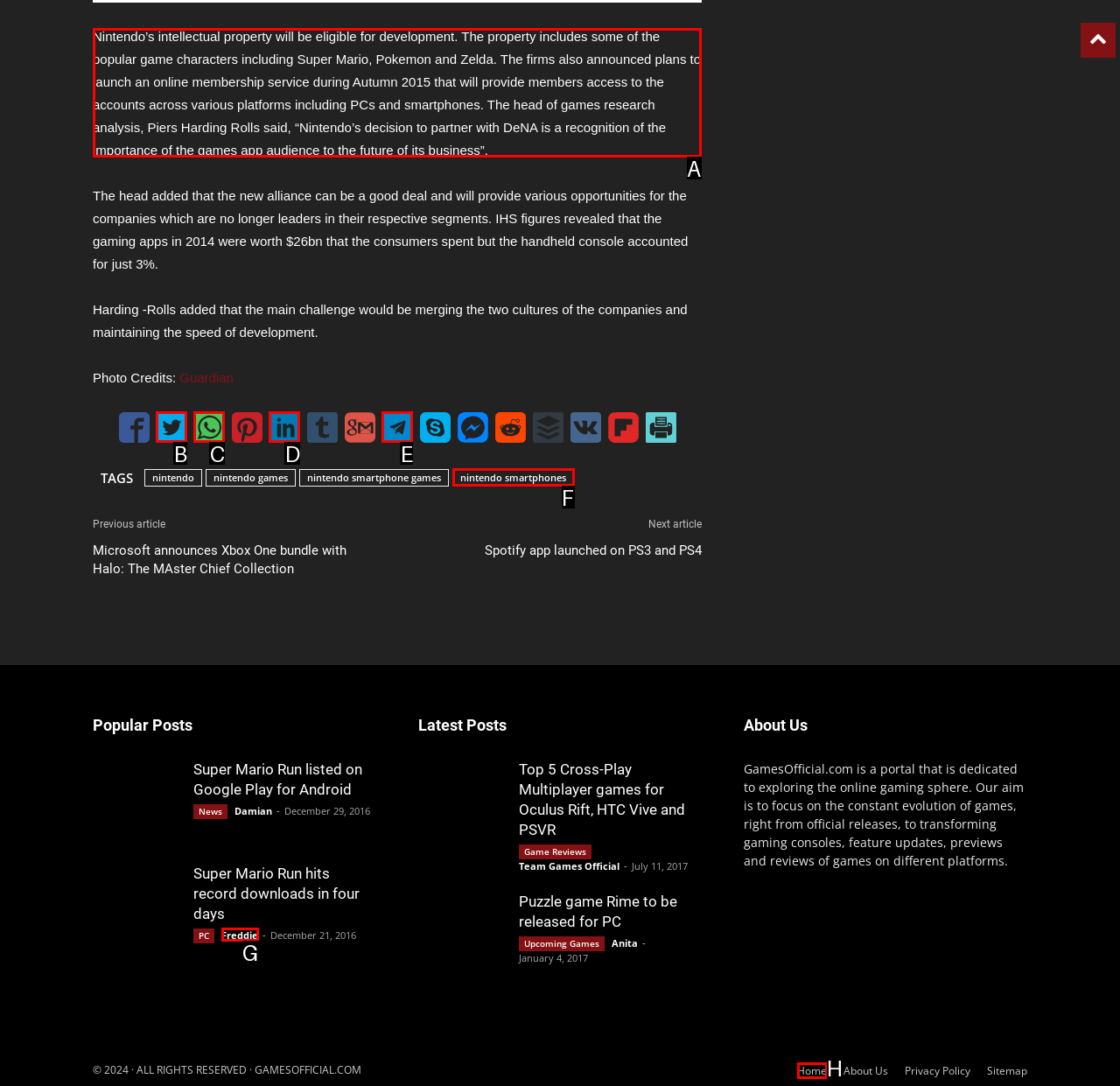Find the HTML element to click in order to complete this task: Read more about Nintendo’s intellectual property
Answer with the letter of the correct option.

A